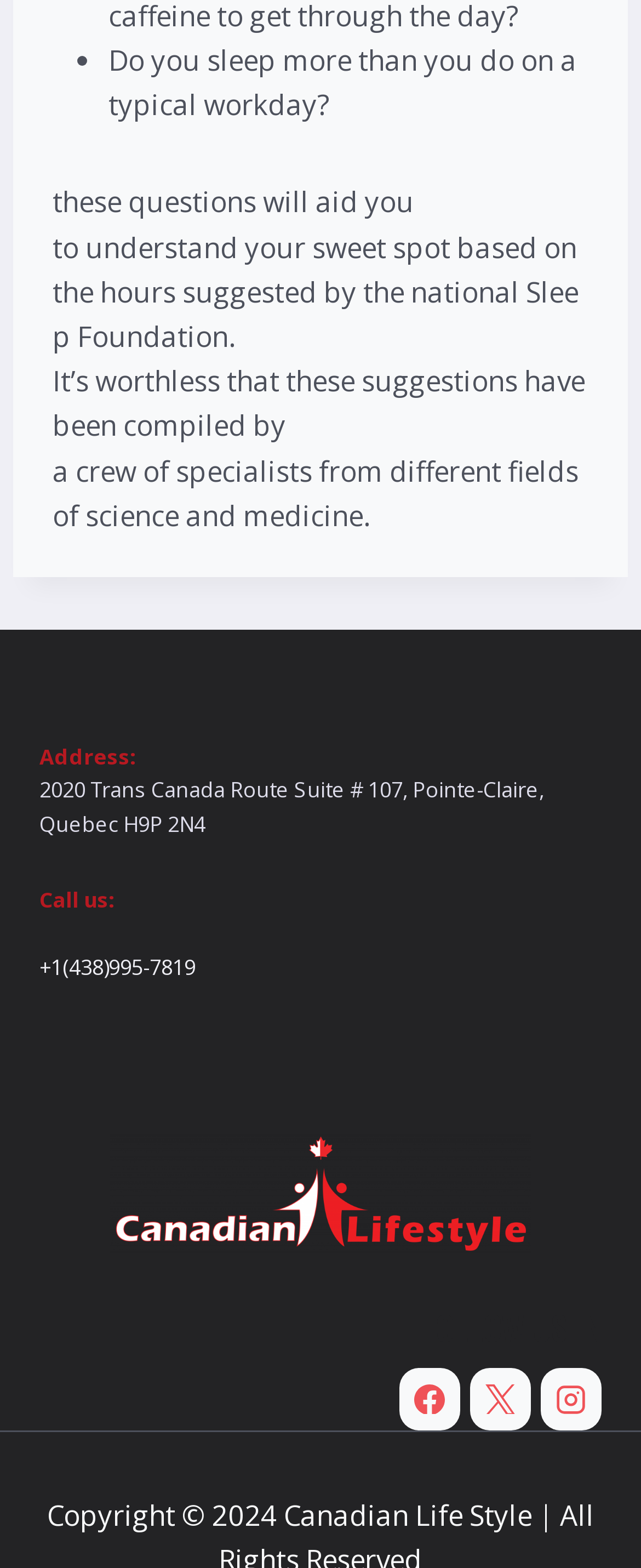Given the content of the image, can you provide a detailed answer to the question?
What is the purpose of the questions mentioned in the introductory text?

The introductory text states that the questions will aid in understanding one's sweet spot based on the hours suggested by the national Sleep Foundation, implying that the questions are related to sleep patterns and optimal sleep duration.